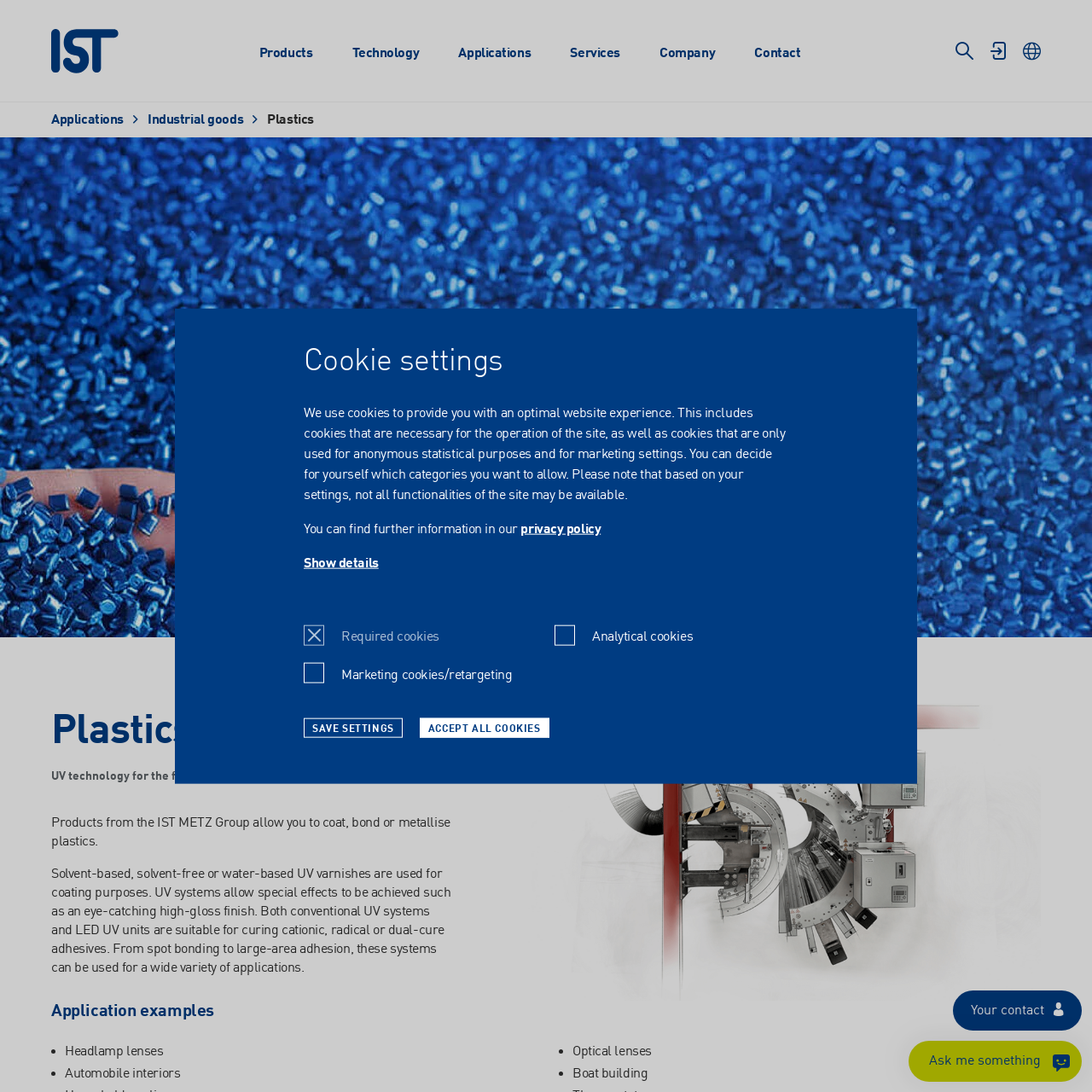What does the logo's design choice reflect? Study the image bordered by the red bounding box and answer briefly using a single word or a phrase.

Cutting-edge technology